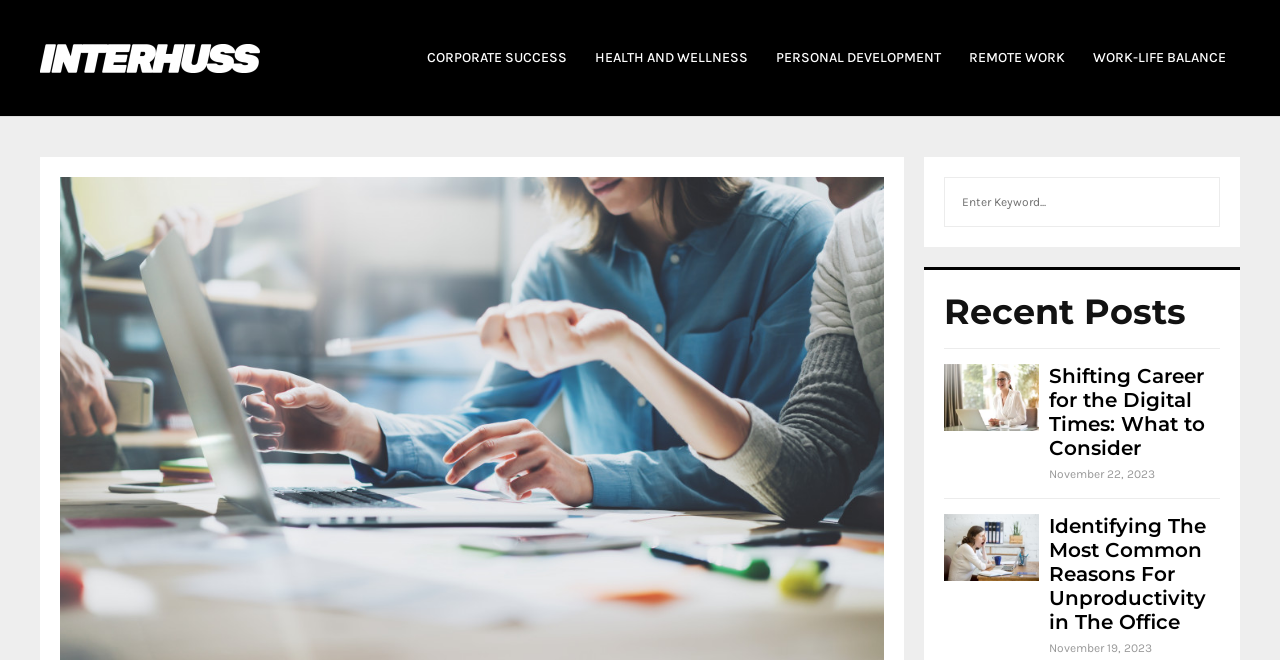What is the logo of the website?
Based on the image, answer the question with as much detail as possible.

The logo of the website is located at the top left corner of the webpage, and it is an image with the text 'interhuss'.